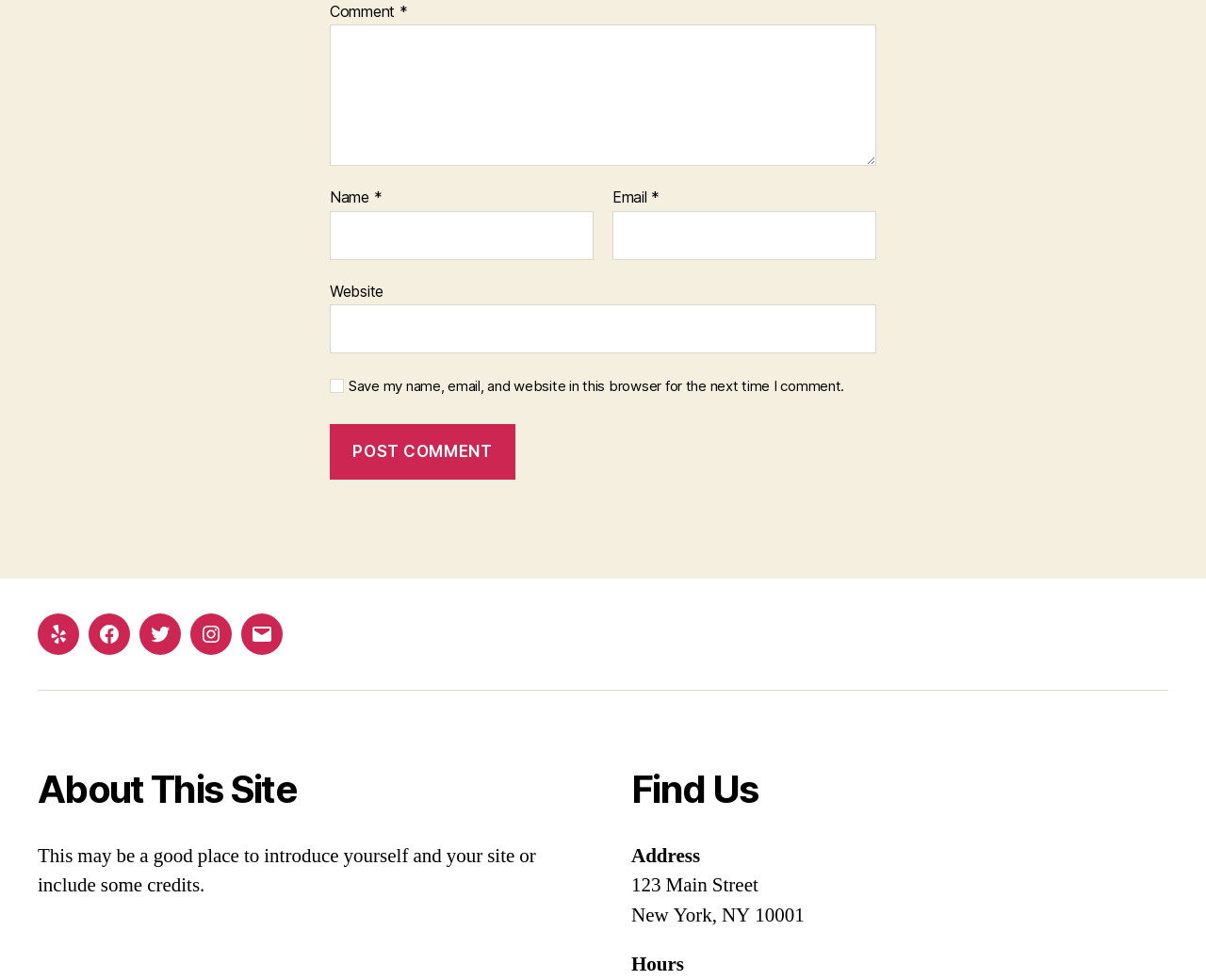Specify the bounding box coordinates of the area that needs to be clicked to achieve the following instruction: "Enter a comment".

[0.273, 0.025, 0.727, 0.169]